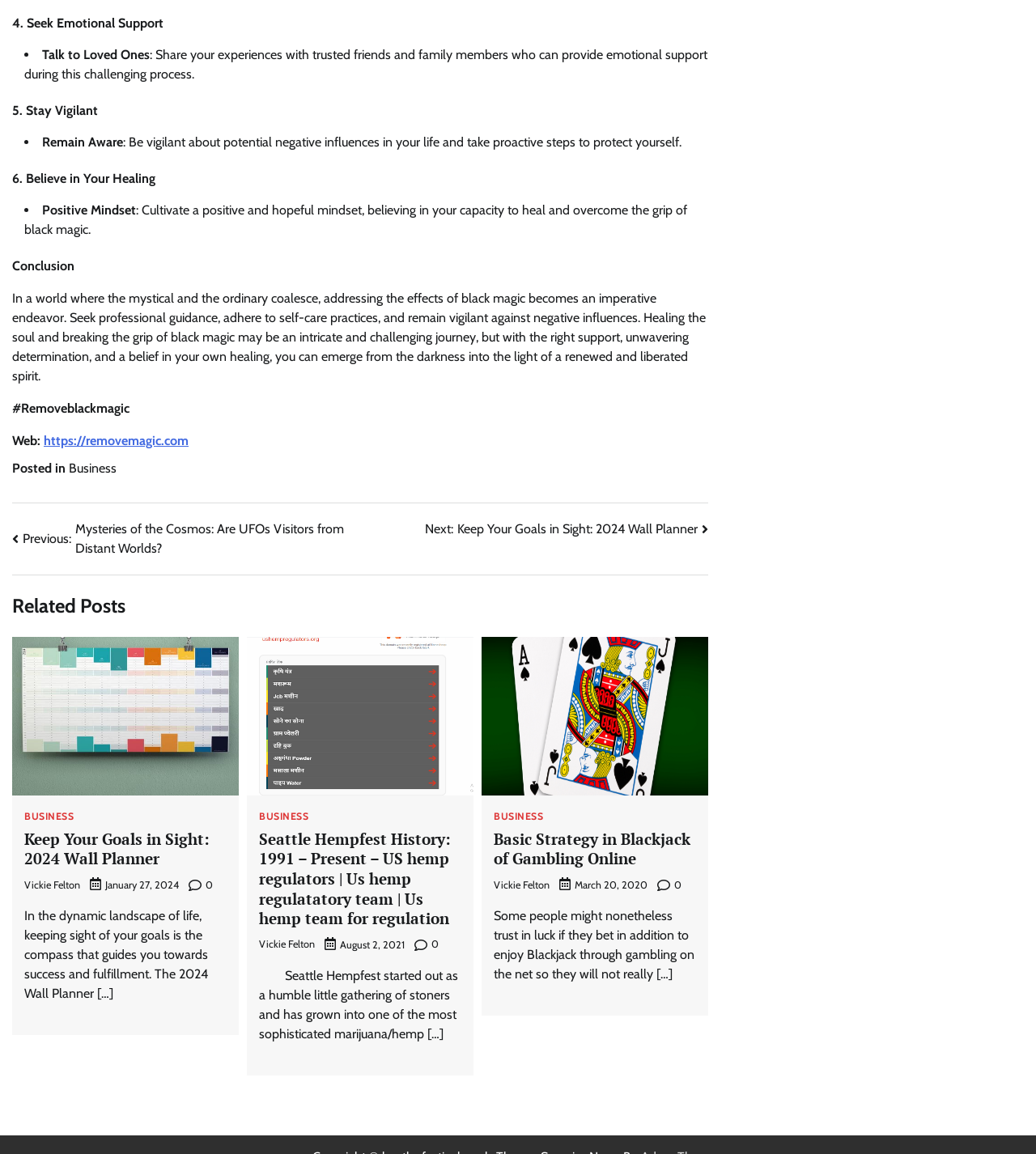Specify the bounding box coordinates of the area that needs to be clicked to achieve the following instruction: "Learn about Basic Strategy in Blackjack of Gambling Online".

[0.477, 0.718, 0.666, 0.753]